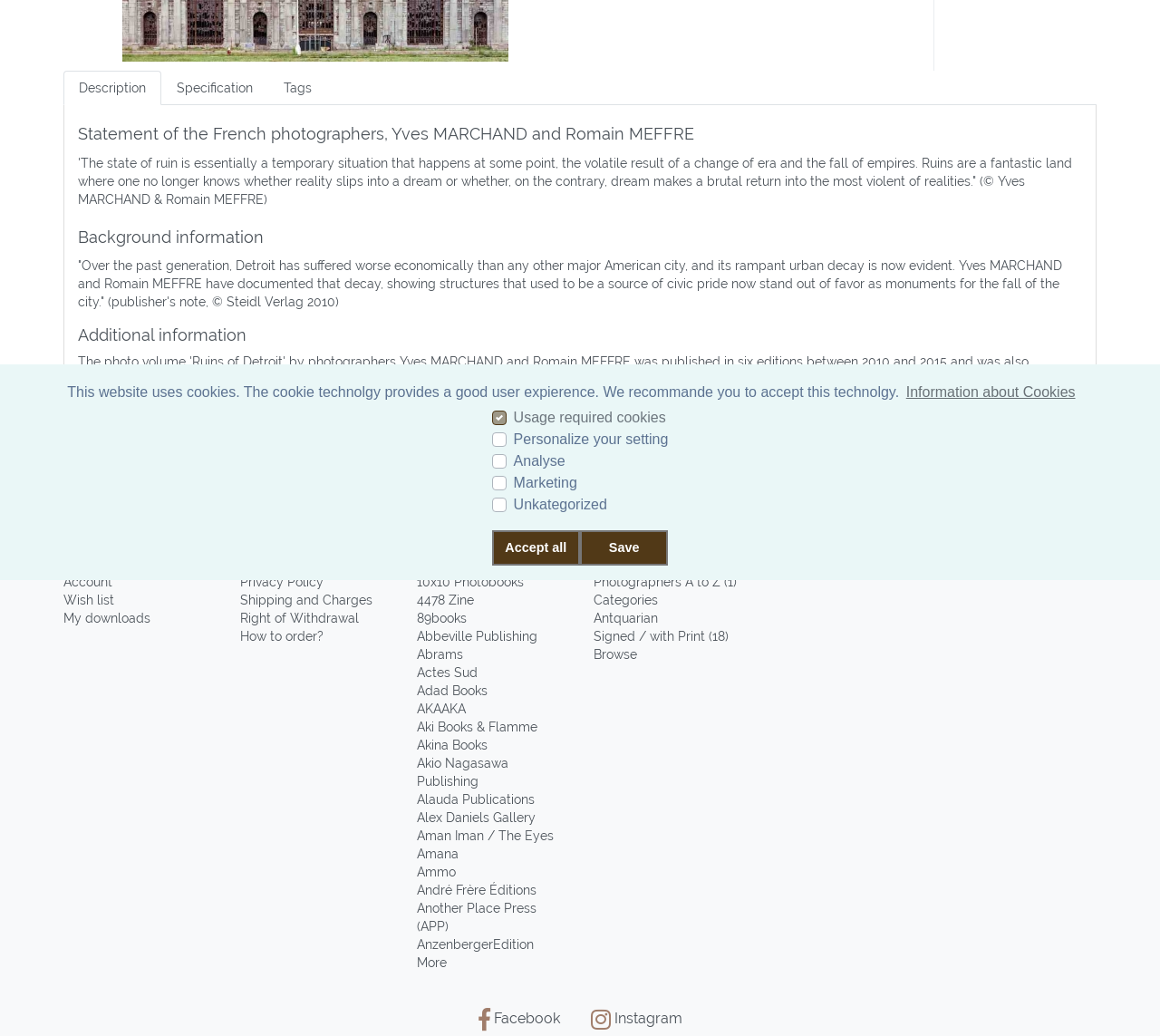Locate the bounding box of the UI element described by: "Signed / with Print (18)" in the given webpage screenshot.

[0.512, 0.608, 0.628, 0.622]